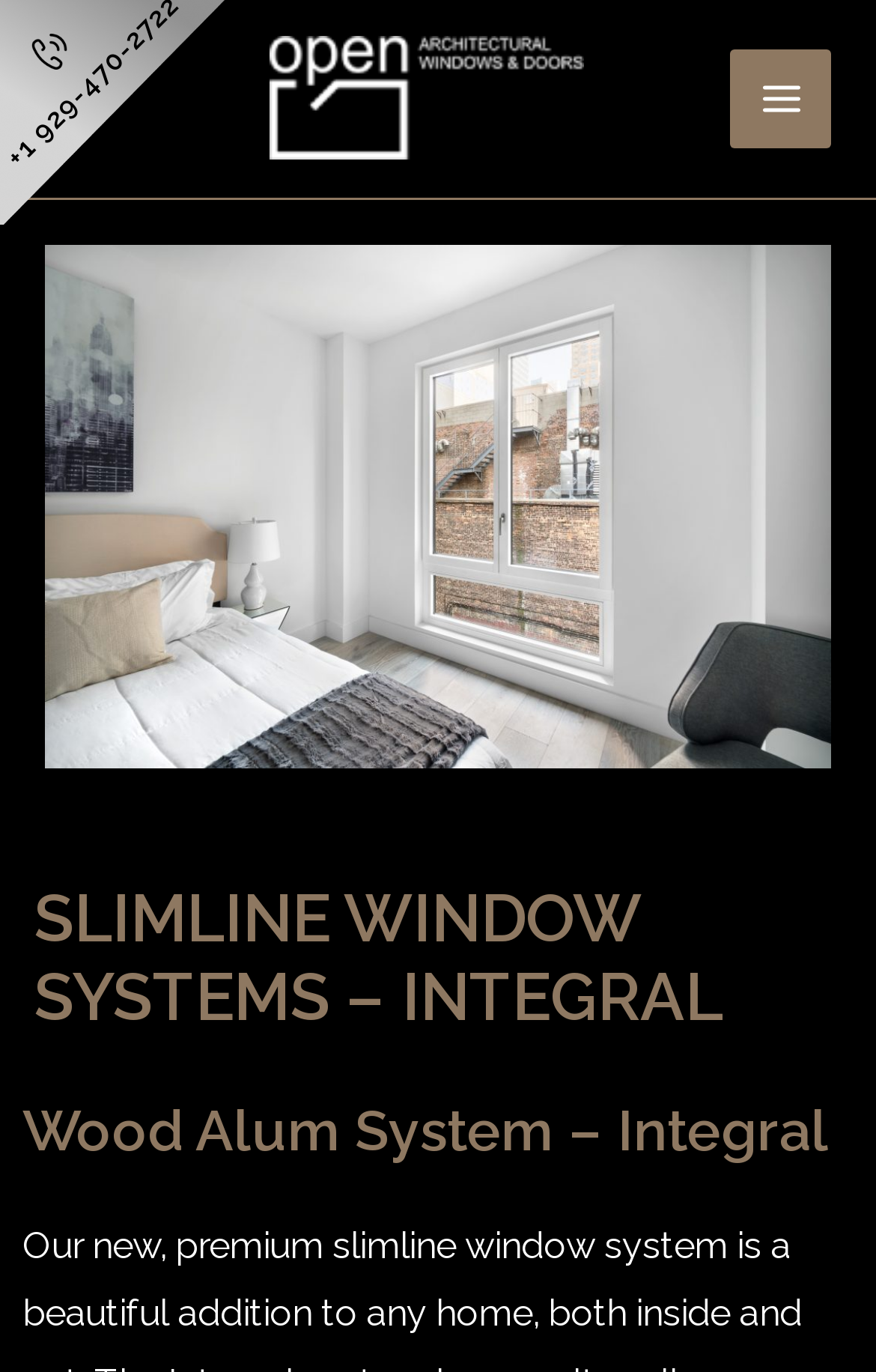Observe the image and answer the following question in detail: What is the main topic of the webpage?

I found the main topic by looking at the header elements on the page, which include 'SLIMLINE WINDOW SYSTEMS – INTEGRAL' and 'Wood Alum System – Integral', and determined that the main topic is related to slimline window systems.